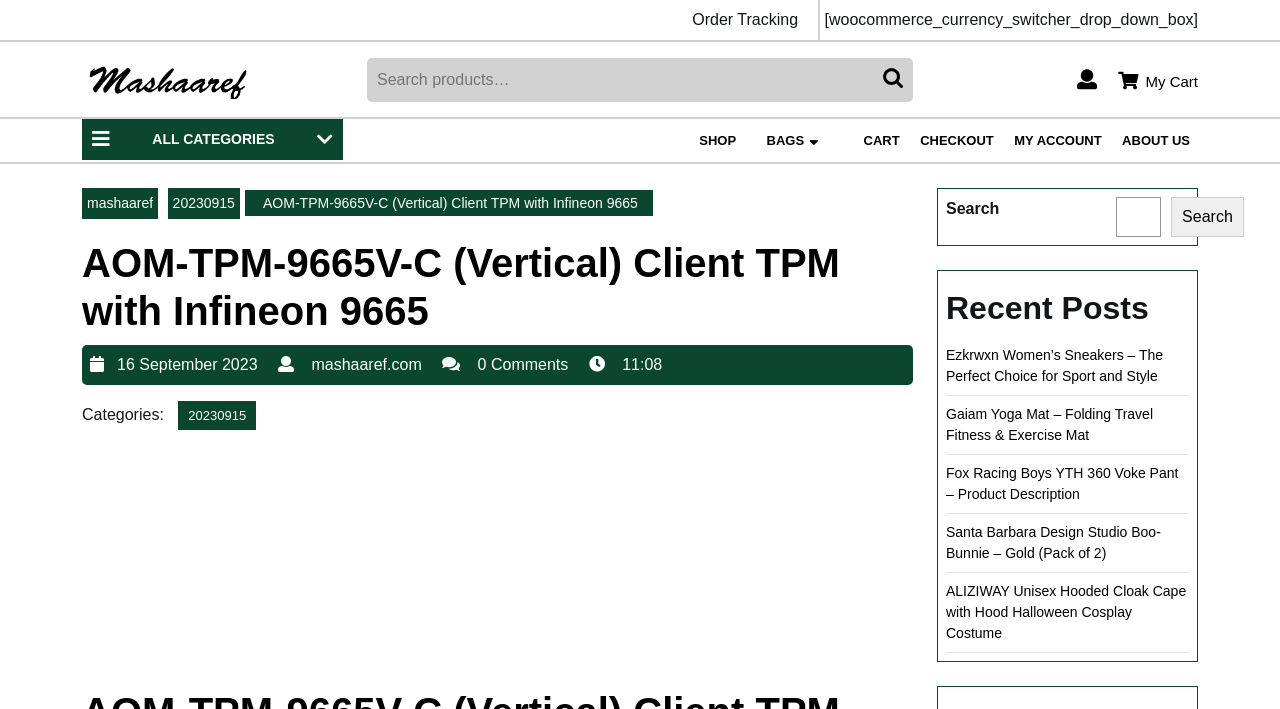What is the name of the product?
Examine the image and provide an in-depth answer to the question.

The name of the product can be found in the heading element with the text 'AOM-TPM-9665V-C (Vertical) Client TPM with Infineon 9665'.